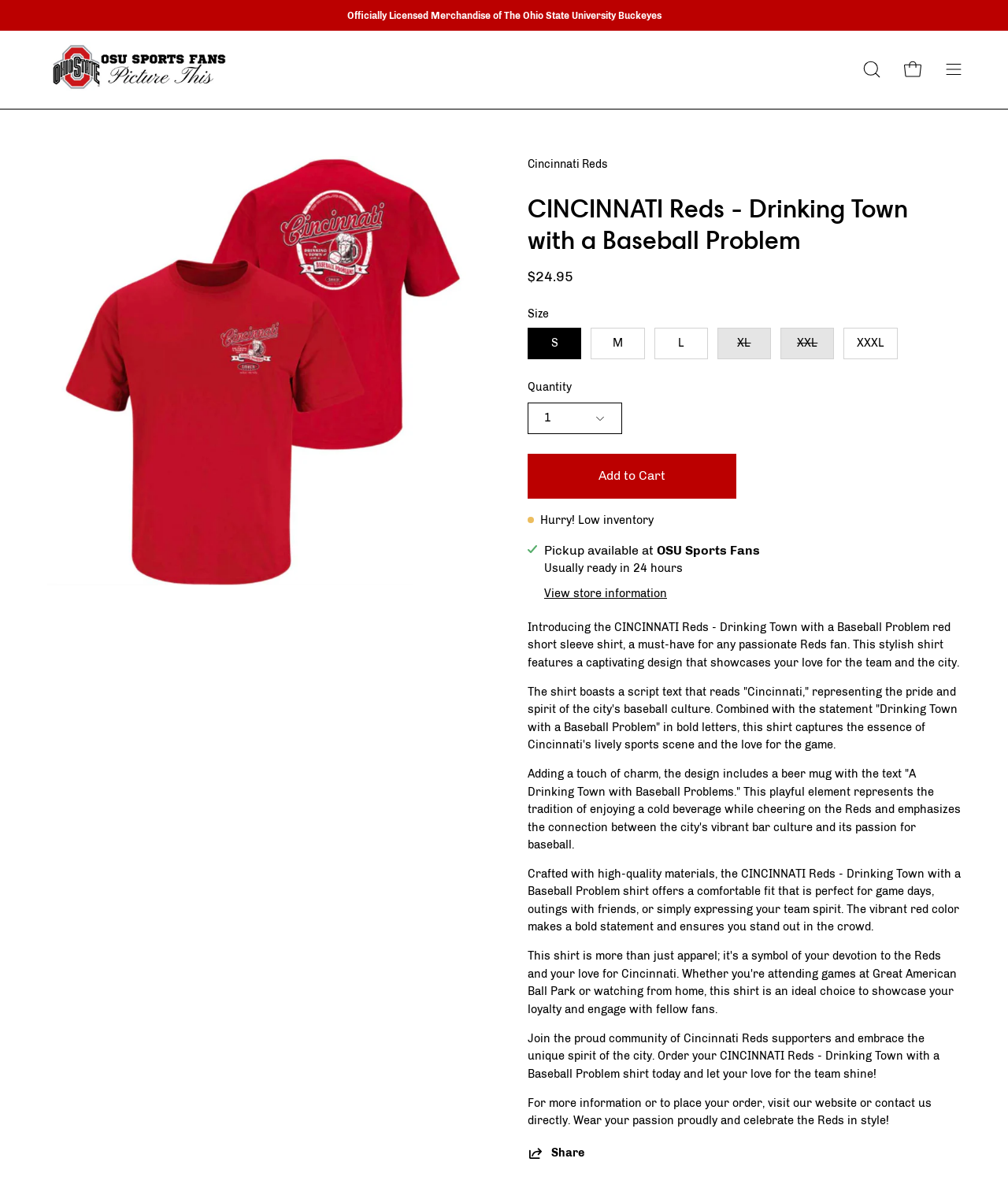Determine the bounding box coordinates for the area you should click to complete the following instruction: "Add to Cart".

[0.523, 0.382, 0.73, 0.42]